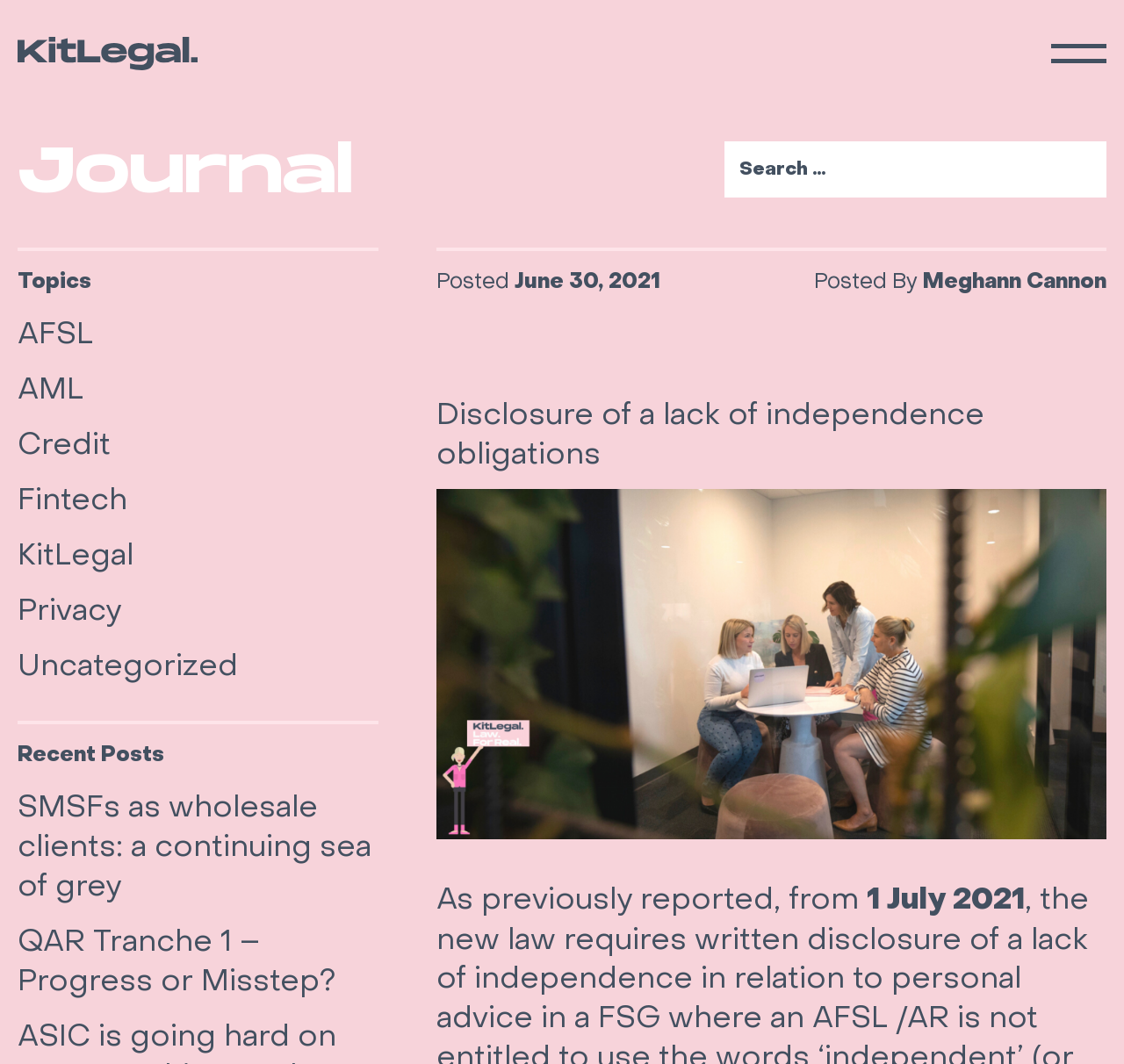What is the topic of the first link under 'Topics'?
Examine the image and give a concise answer in one word or a short phrase.

AFSL